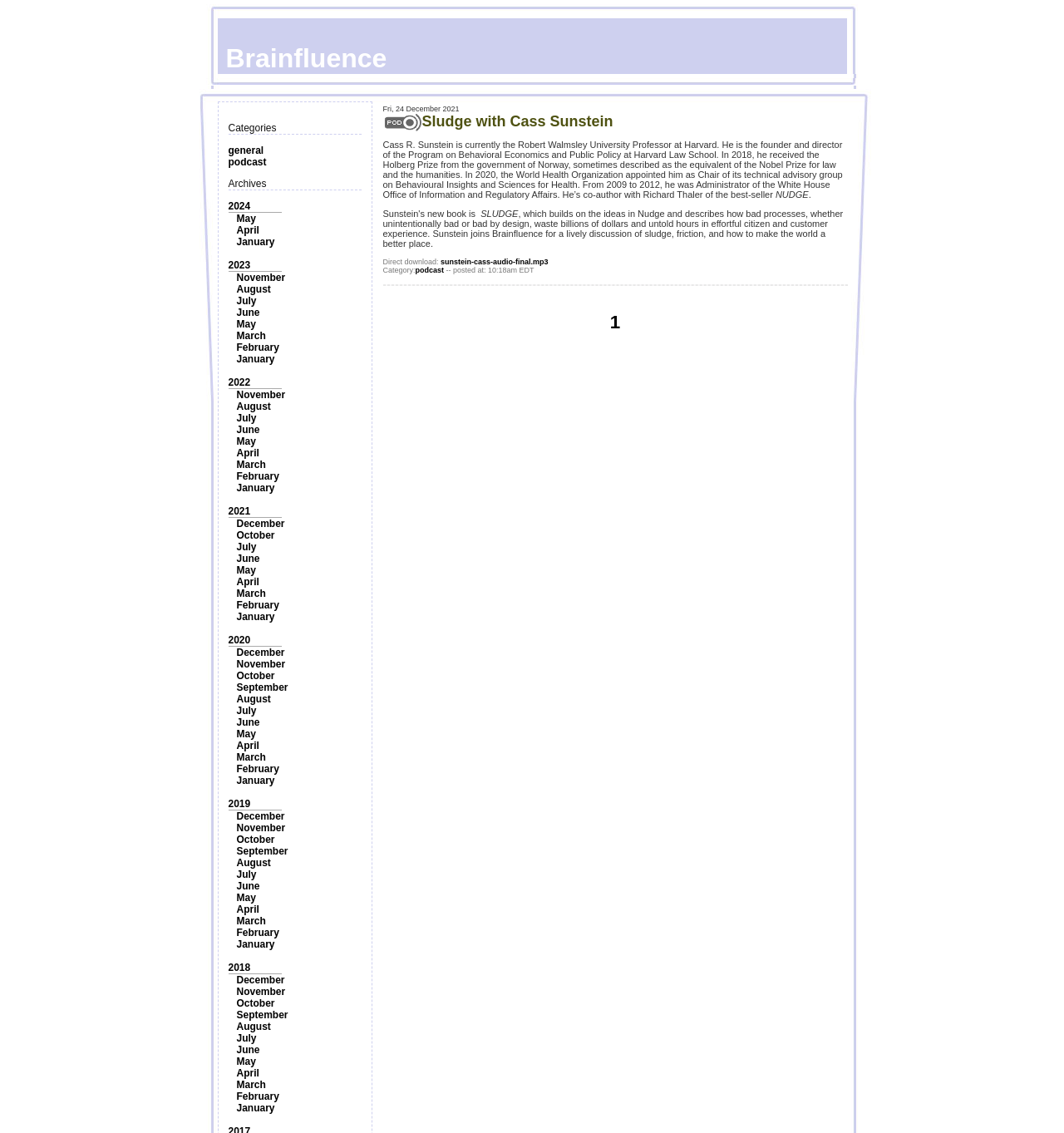Please locate the bounding box coordinates of the element that should be clicked to achieve the given instruction: "Browse the 'podcast' section".

[0.214, 0.138, 0.25, 0.148]